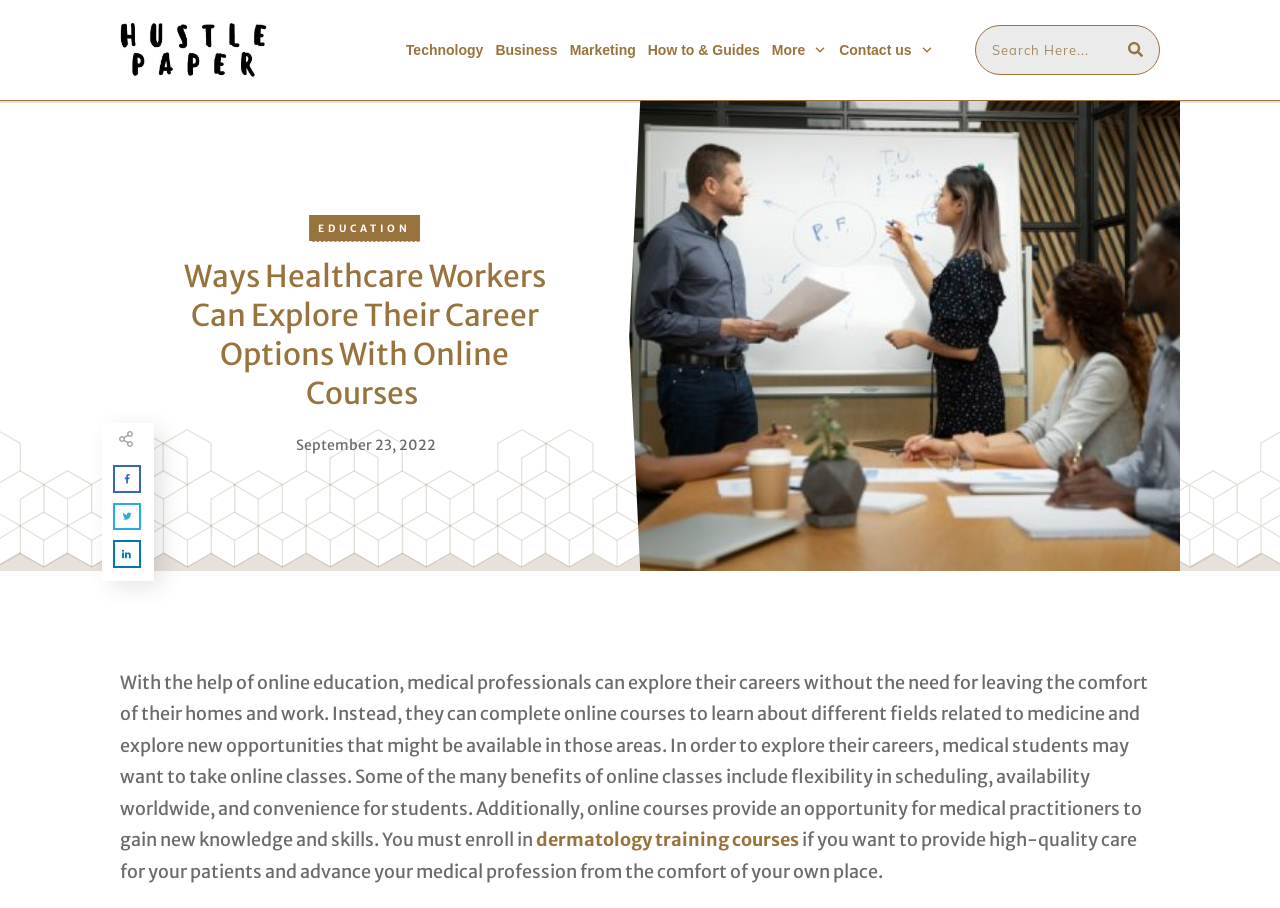What type of courses can medical practitioners take online?
Look at the image and answer with only one word or phrase.

Dermatology training courses